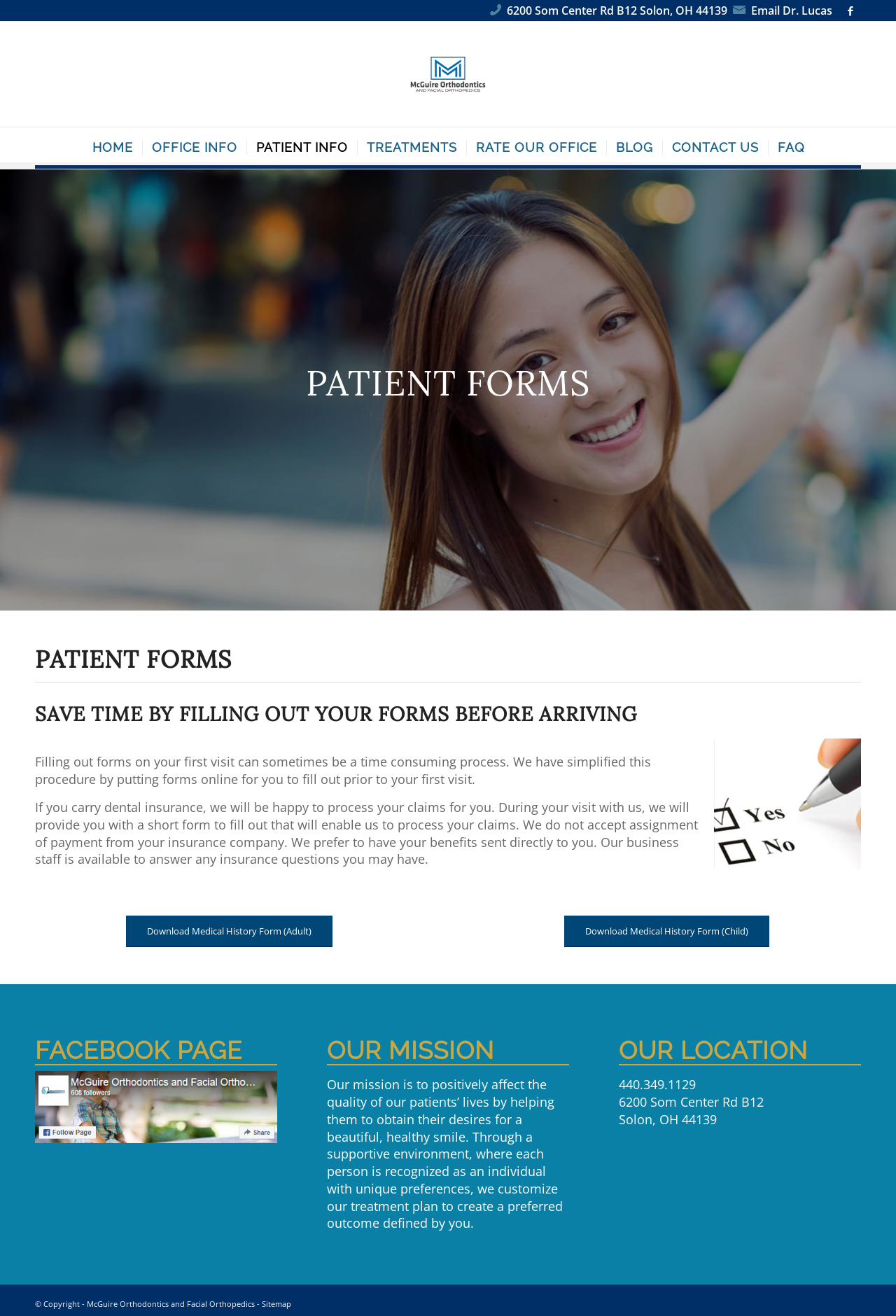Please reply to the following question with a single word or a short phrase:
What is the address of the orthodontics office?

6200 Som Center Rd B12 Solon, OH 44139